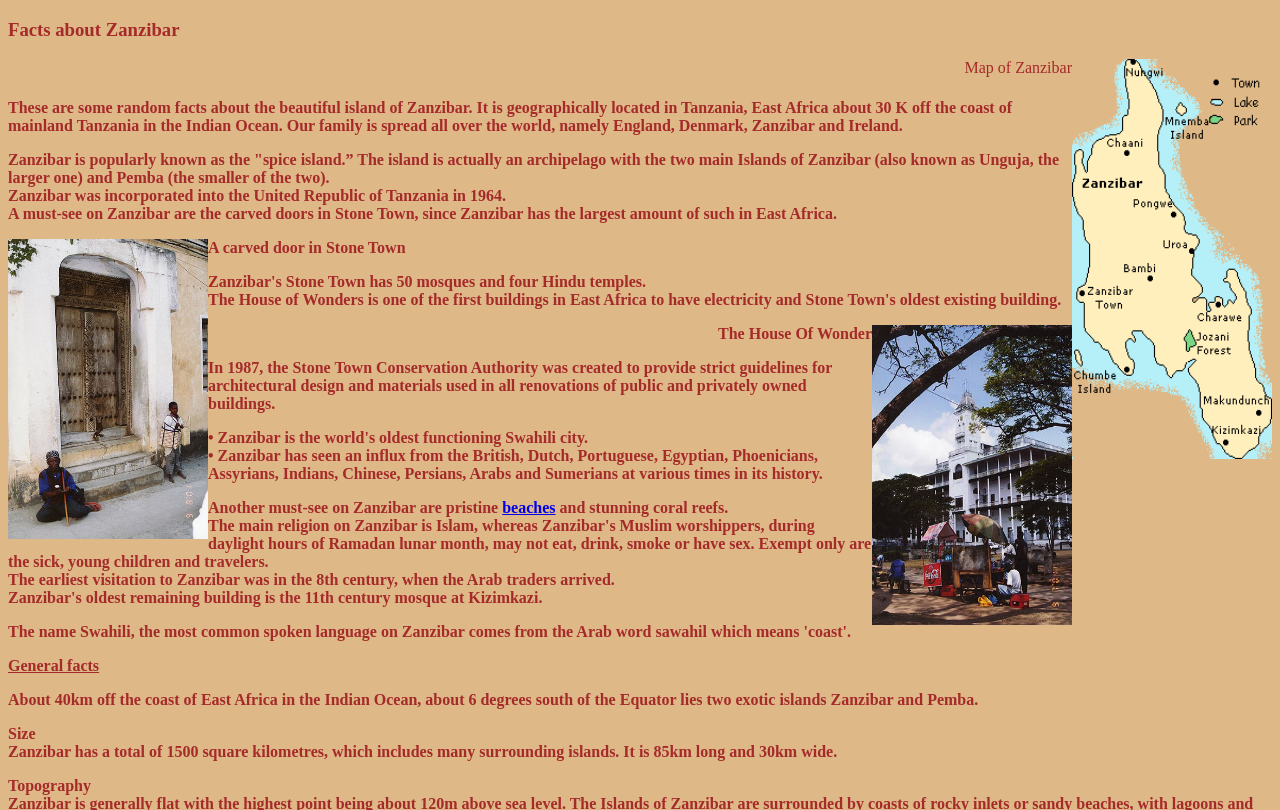When was the earliest visitation to Zanzibar?
Refer to the screenshot and answer in one word or phrase.

8th century